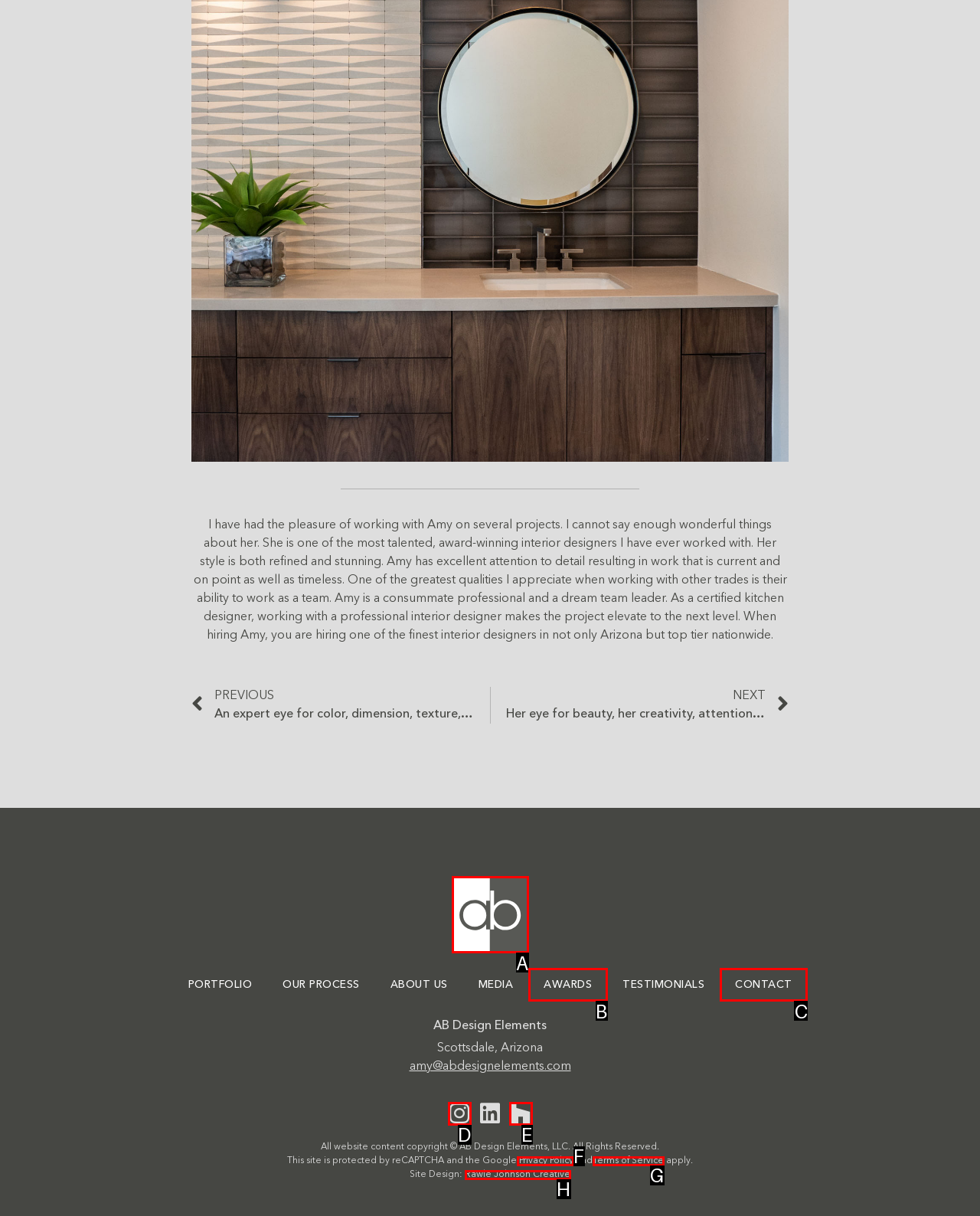Identify the option that corresponds to: Terms of Service
Respond with the corresponding letter from the choices provided.

G